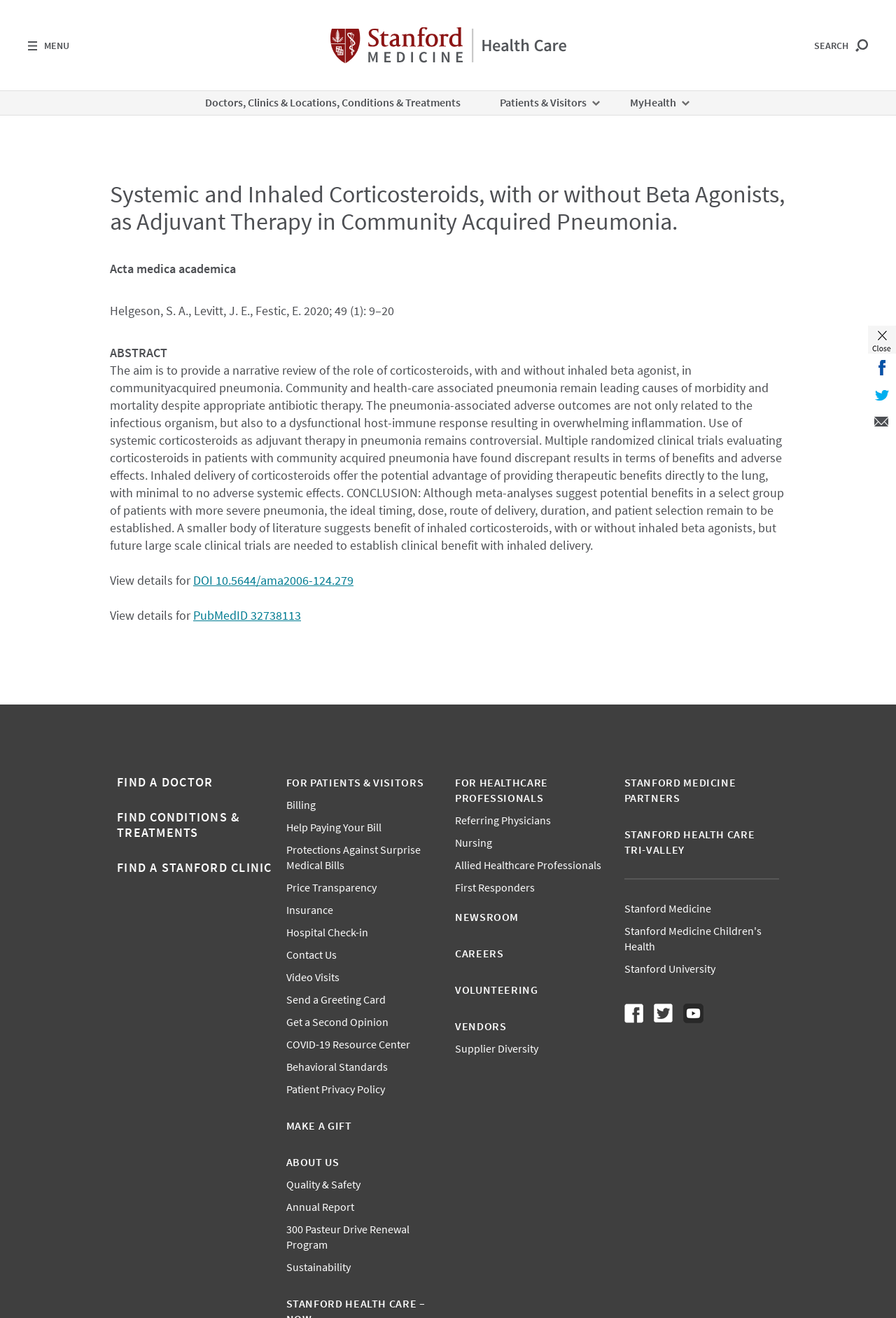Please determine the bounding box coordinates for the element that should be clicked to follow these instructions: "Check the COVID-19 resource center".

[0.319, 0.787, 0.457, 0.798]